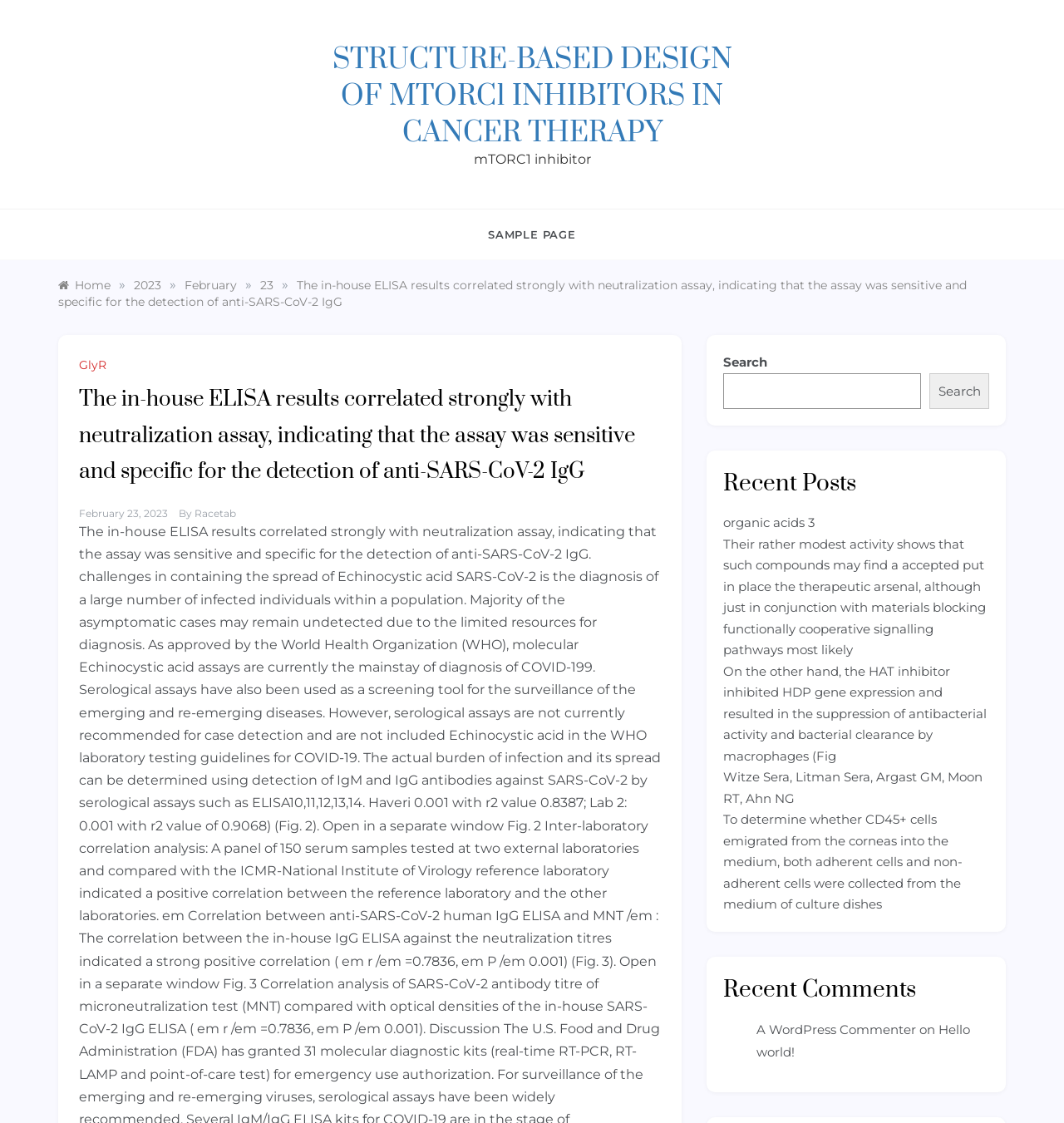Identify the bounding box coordinates of the element to click to follow this instruction: 'View the 'Recent Posts''. Ensure the coordinates are four float values between 0 and 1, provided as [left, top, right, bottom].

[0.68, 0.416, 0.93, 0.445]